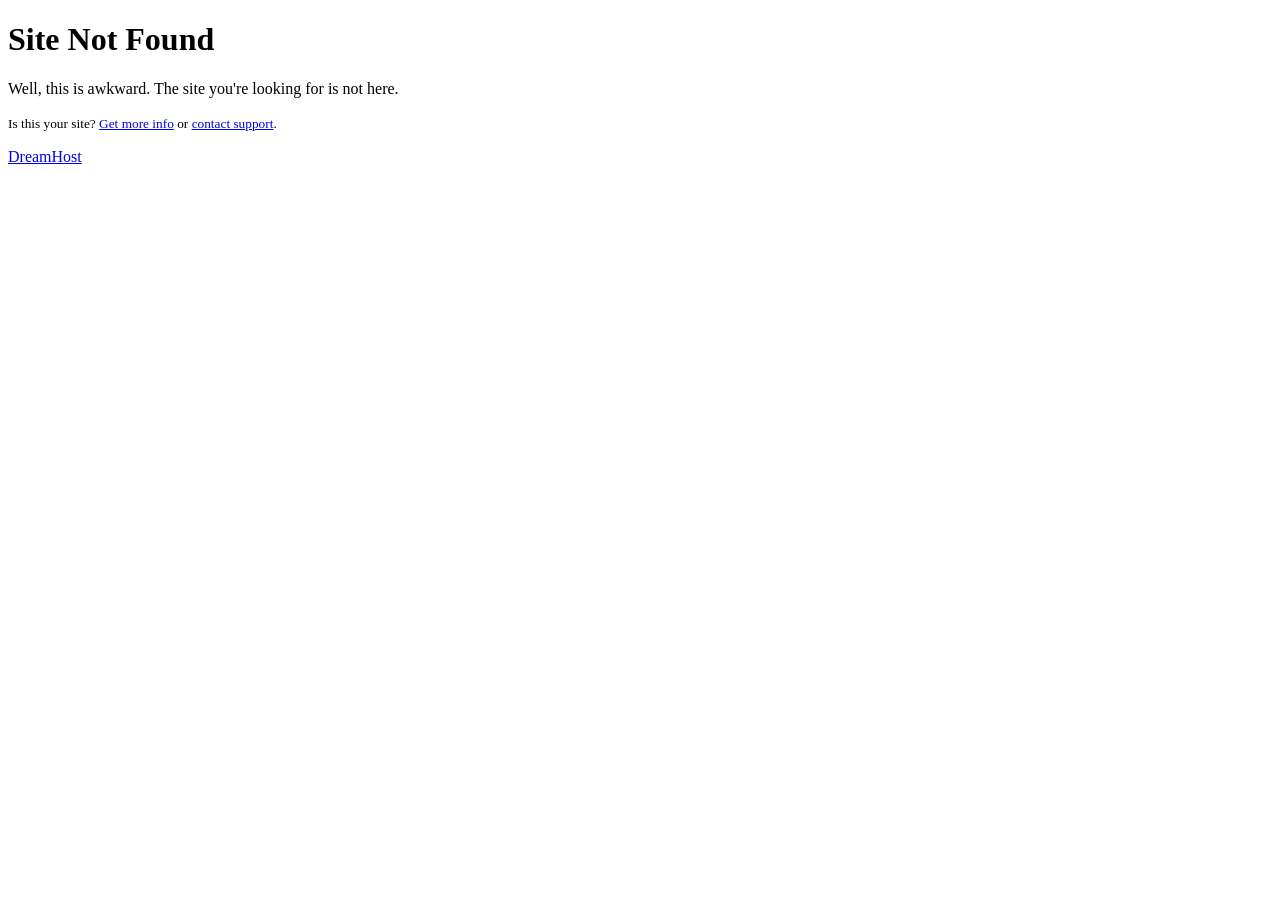Create a full and detailed caption for the entire webpage.

The webpage displays a "Site Not Found" heading at the top, taking up most of the width. Below the heading, there is a question "Is this your site?" followed by a link "Get more info" and then the word "or". Next to "or" is another link "contact support", which is followed by a period. On the same horizontal level as the "Site Not Found" heading, but to the right, is a link "DreamHost".